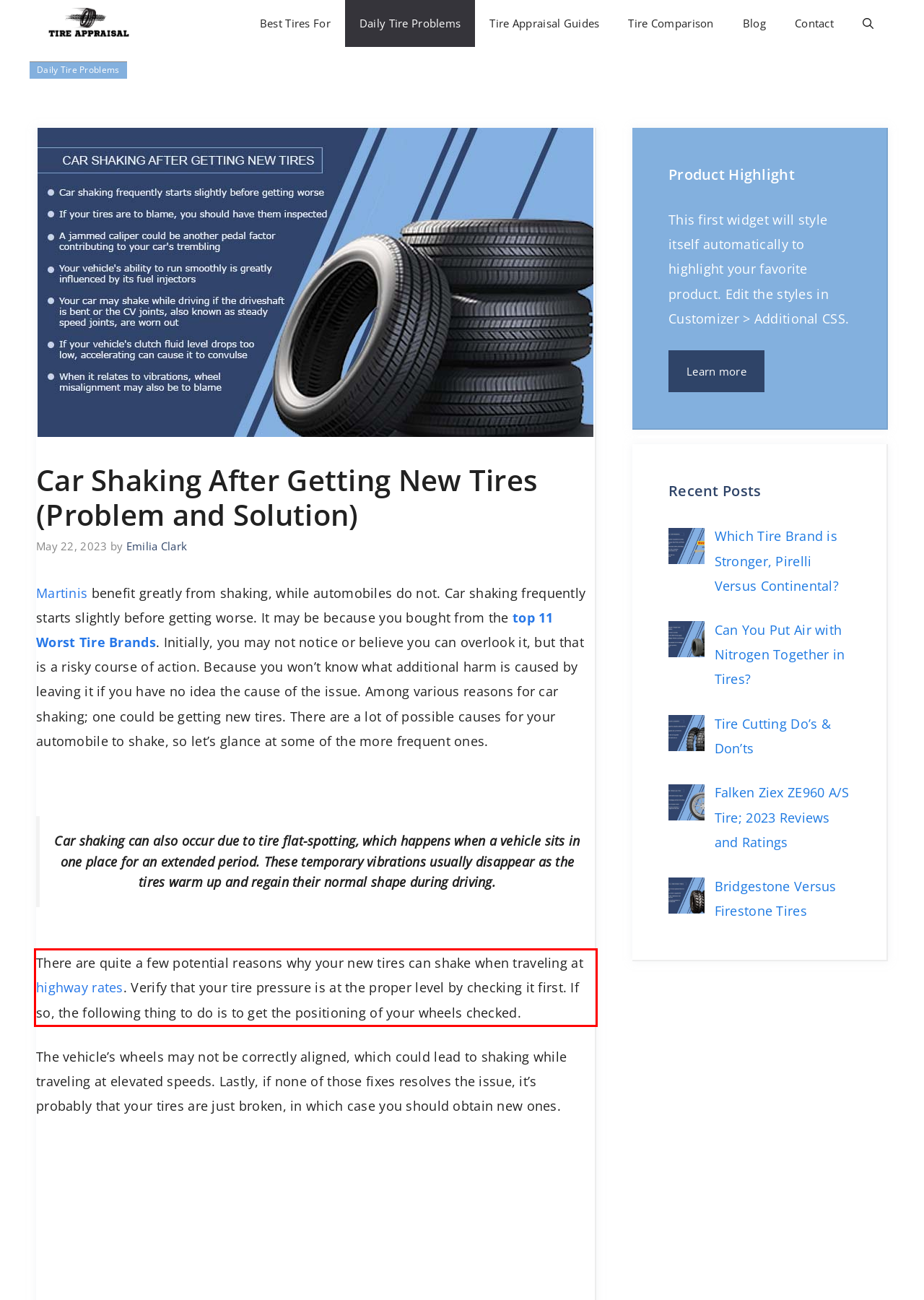You have a screenshot of a webpage with a red bounding box. Identify and extract the text content located inside the red bounding box.

There are quite a few potential reasons why your new tires can shake when traveling at highway rates. Verify that your tire pressure is at the proper level by checking it first. If so, the following thing to do is to get the positioning of your wheels checked.